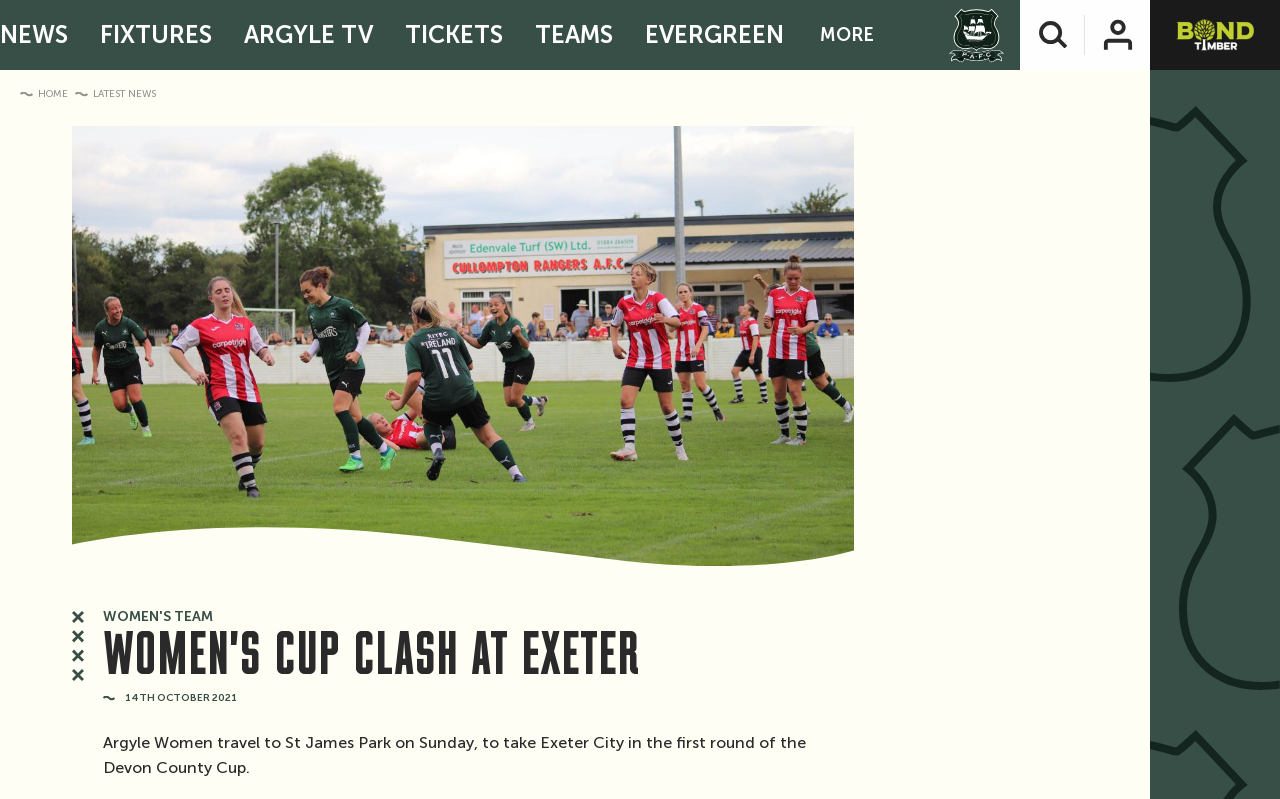Please find the main title text of this webpage.

Women's cup clash at Exeter